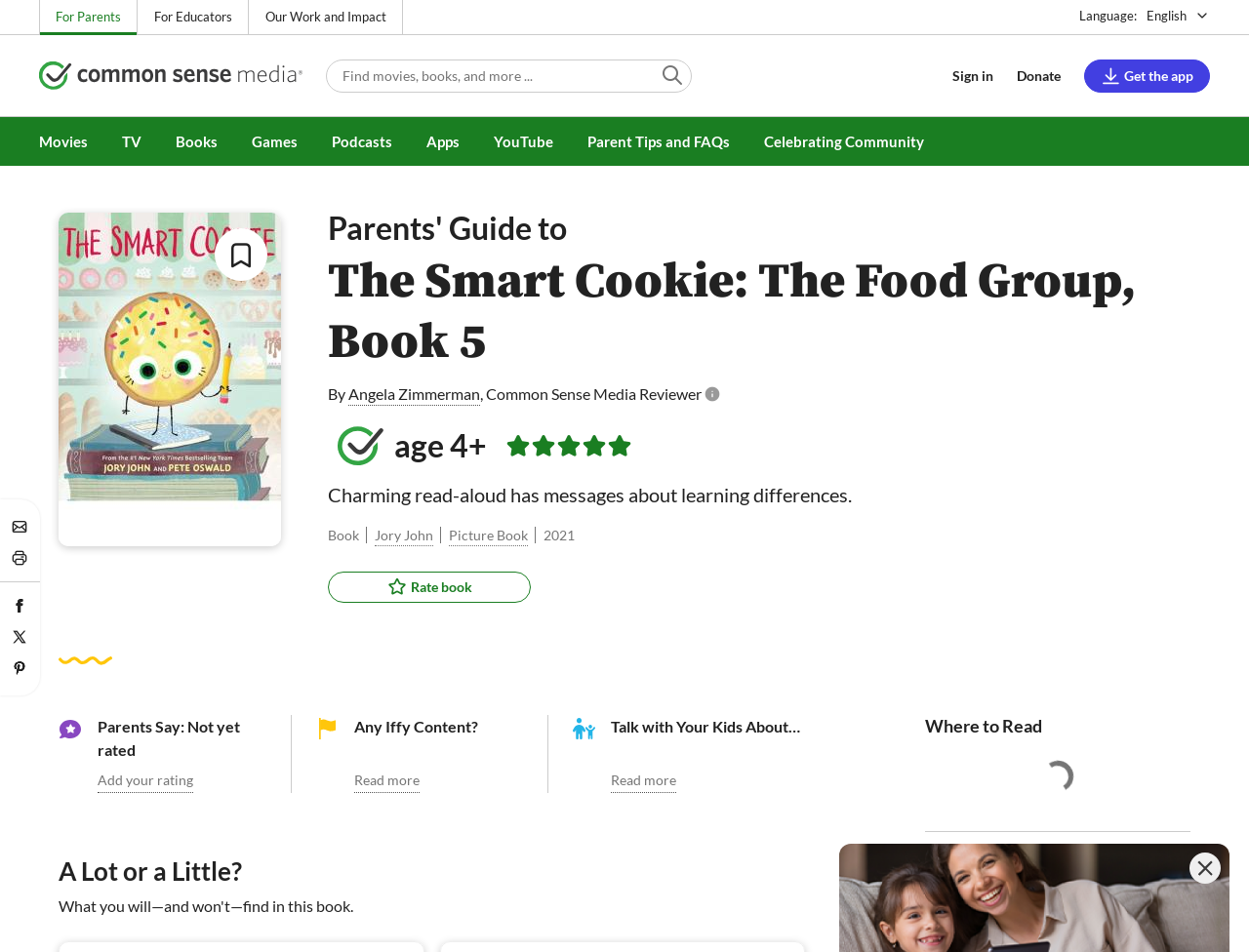Extract the main heading from the webpage content.

The Smart Cookie: The Food Group, Book 5